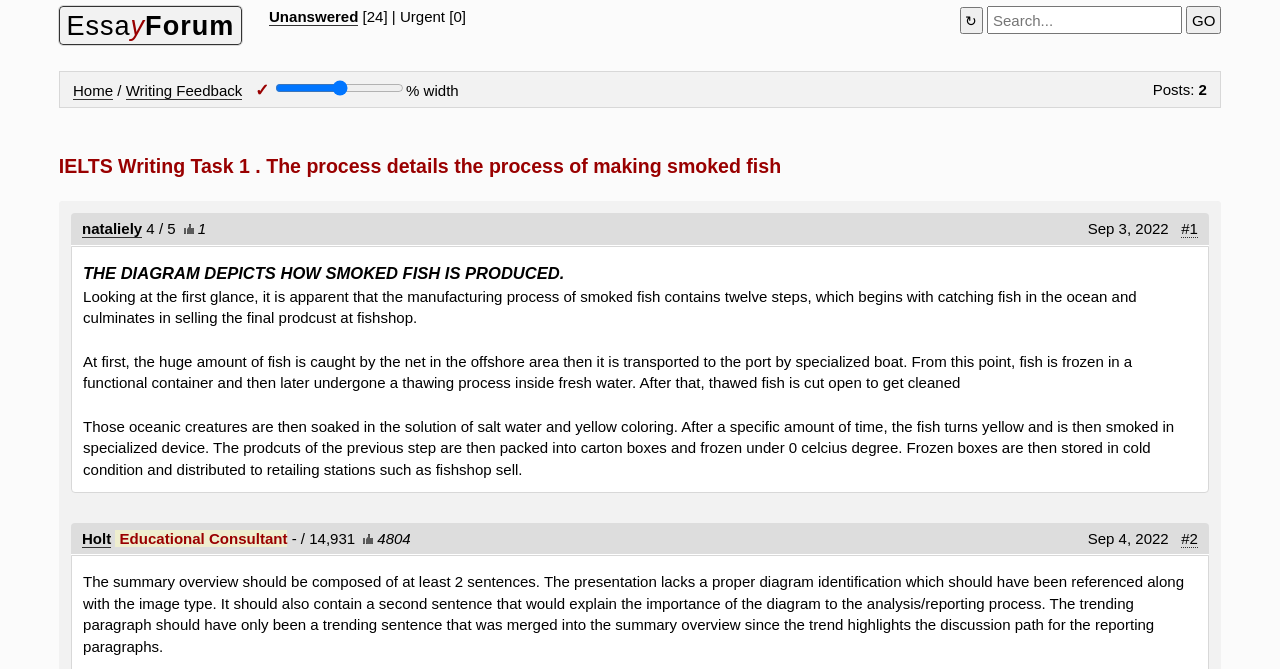Give a detailed overview of the webpage's appearance and contents.

The webpage is about IELTS Writing Task 1, specifically discussing the process of making smoked fish. At the top, there is a navigation bar with links to "EssayForum", "Unanswered", and a button with a refresh icon. Next to the refresh button, there is a search box and a "GO" button.

Below the navigation bar, there is a table with two rows. The first row has a cell with a breadcrumb navigation showing the current location as "Home / Writing Feedback" with a checkbox indicating that it is 60% width. The cell also contains a slider with a value of 60. The second cell in the first row displays the text "Posts: 2".

The second row of the table contains a heading with the title "IELTS Writing Task 1. The process details the process of making smoked fish". Below the heading, there is an article section that takes up most of the page. The article section has a post from a user "nataliily" with a thread/post count of 4/5, an image, and a timestamp of "Sep 3, 2022". The post is followed by a heading "THE DIAGRAM DEPICTS HOW SMOKED FISH IS PRODUCED." and three paragraphs of text describing the process of making smoked fish.

Below the paragraphs, there is another post from a user "Holt" with a thread/post count of -/14,931, an image, and a timestamp of "Sep 4, 2022". The post is followed by a block of text providing feedback on the writing task, suggesting improvements to the summary overview and trending paragraph.

Overall, the webpage appears to be a forum or discussion board for IELTS writing tasks, where users can share their work and receive feedback from others.